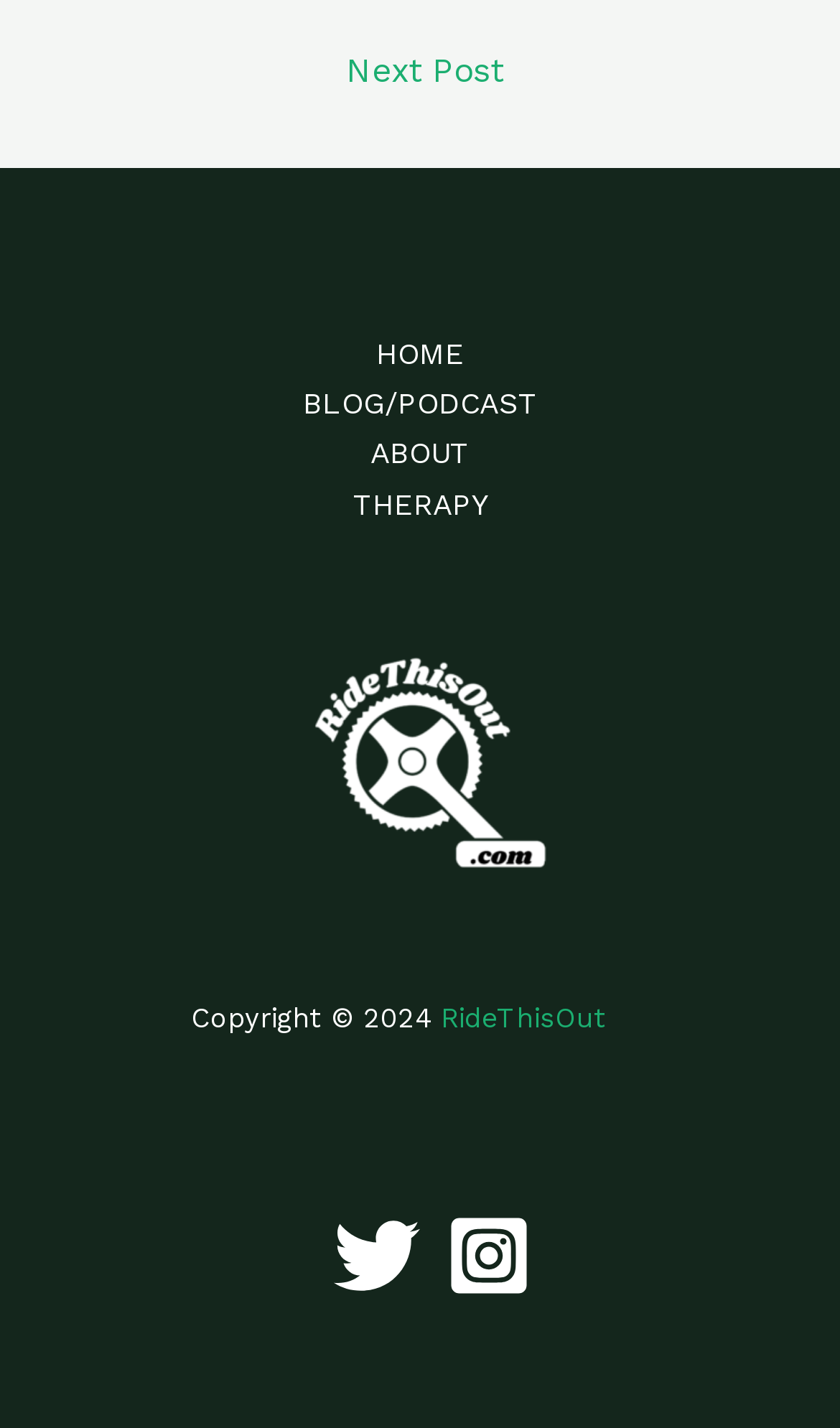Please answer the following question using a single word or phrase: What is the copyright year?

2024